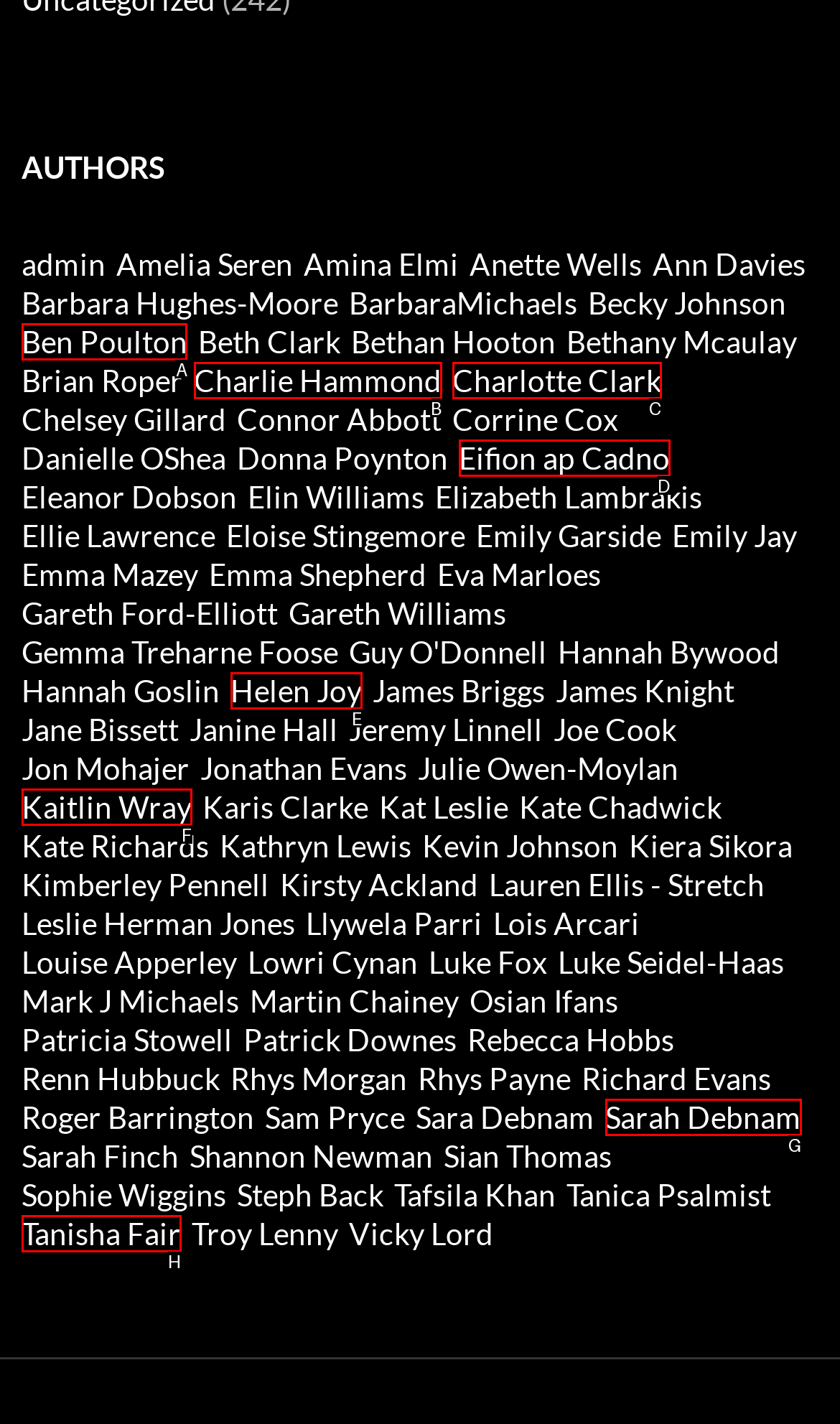To complete the task: Go to Ben Poulton's page, select the appropriate UI element to click. Respond with the letter of the correct option from the given choices.

A